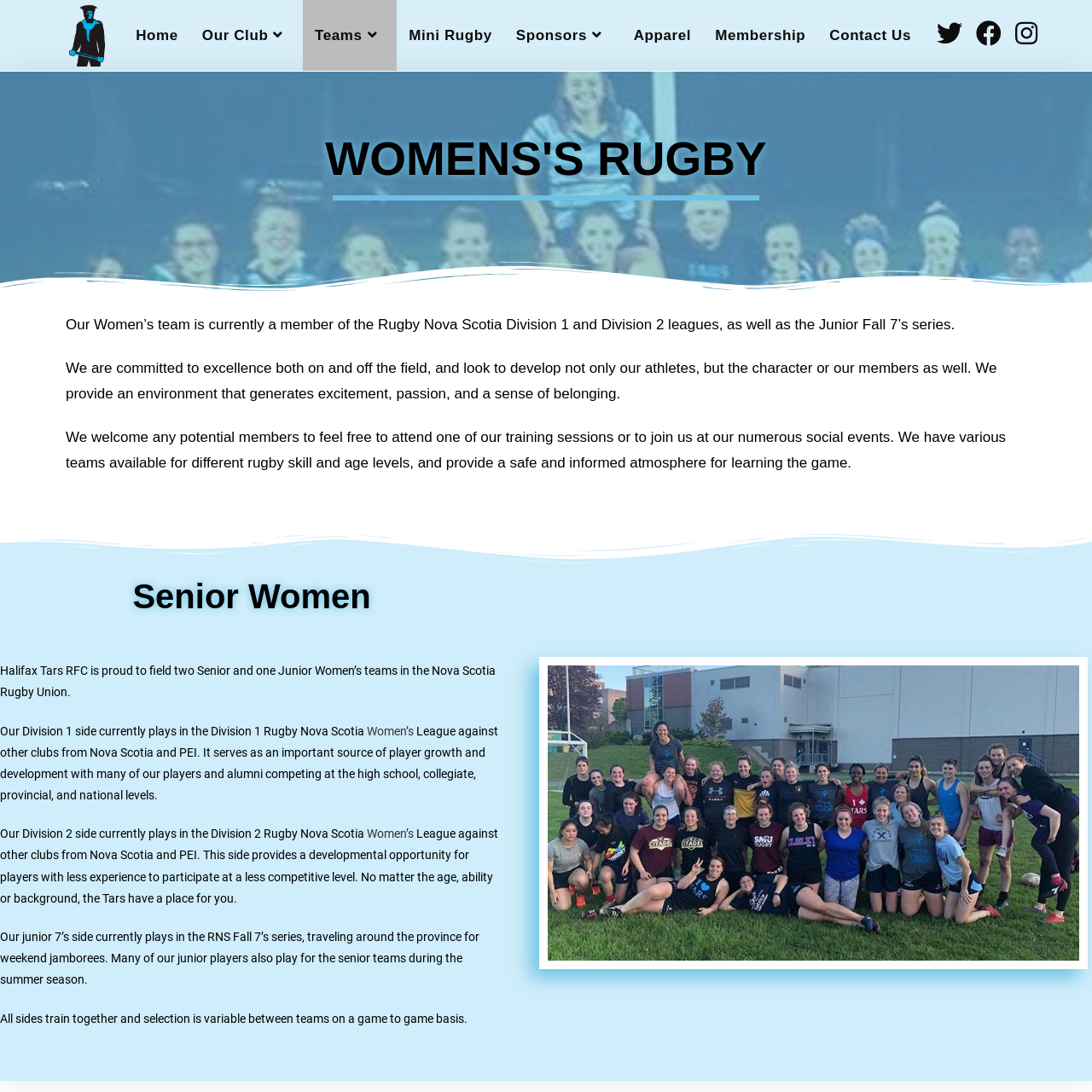Find the bounding box coordinates corresponding to the UI element with the description: "alt="Halifax Tars RFC"". The coordinates should be formatted as [left, top, right, bottom], with values as floats between 0 and 1.

[0.05, 0.025, 0.112, 0.038]